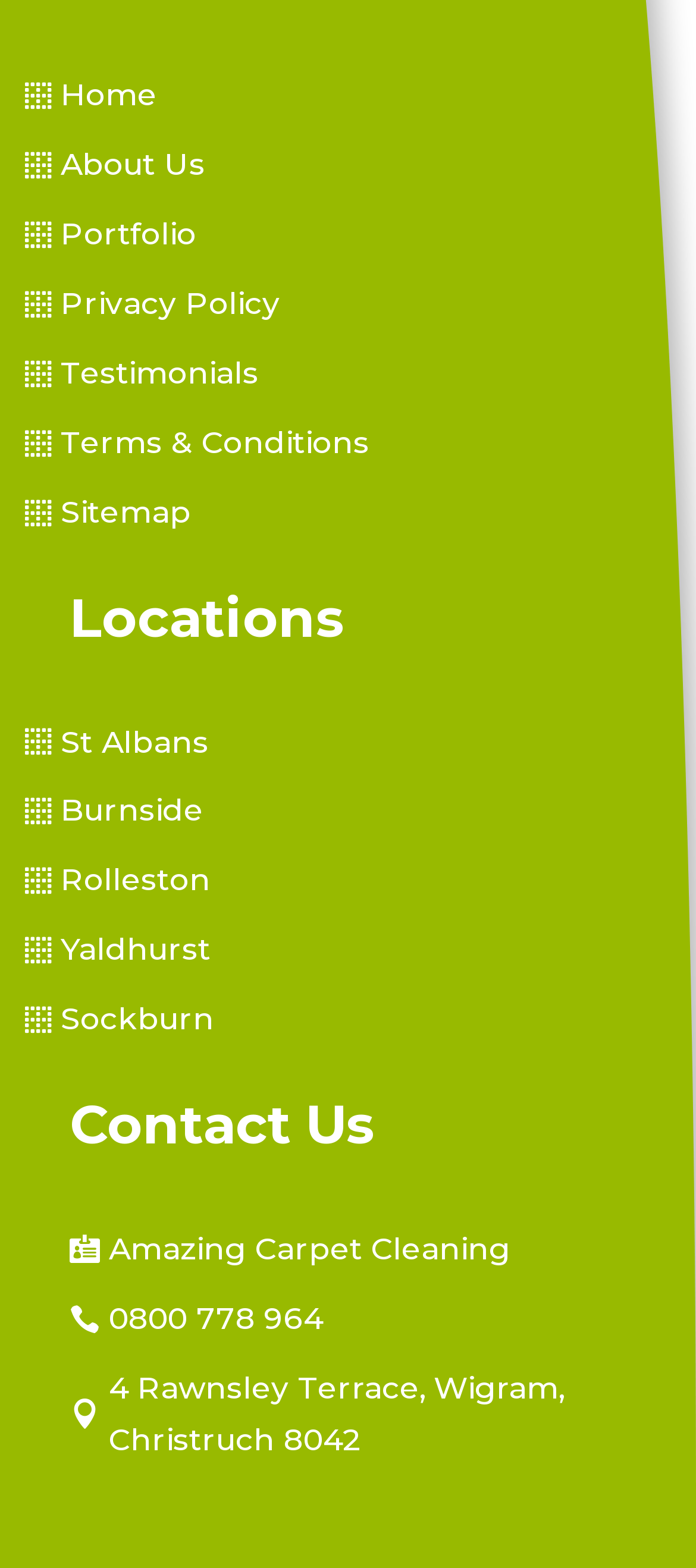Based on the description "Rolleston", find the bounding box of the specified UI element.

[0.036, 0.545, 0.303, 0.578]